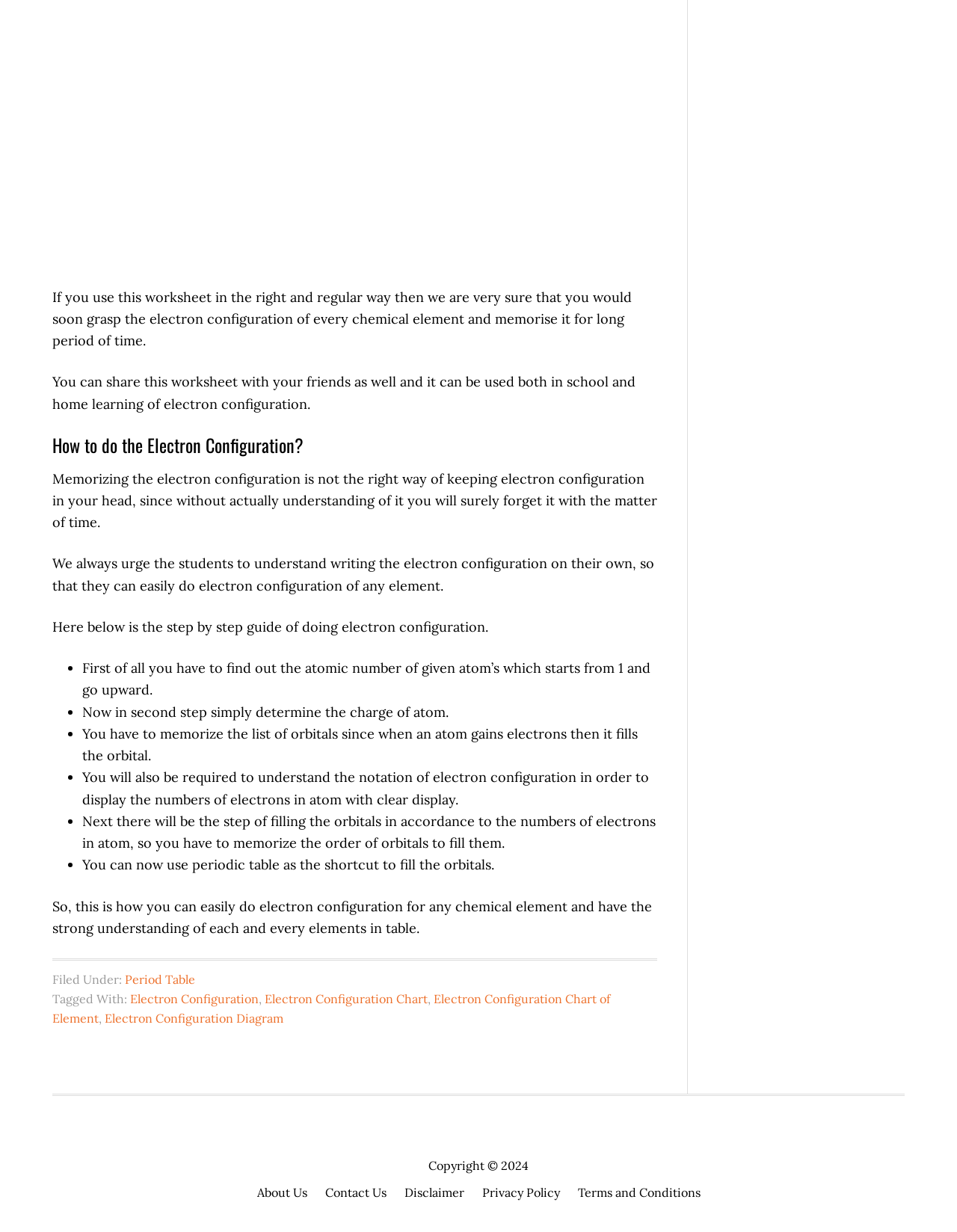How many steps are involved in doing electron configuration?
Please answer the question as detailed as possible based on the image.

The webpage provides a step-by-step guide to doing electron configuration, which includes finding the atomic number of the given atom, determining the charge of the atom, memorizing the list of orbitals, understanding the notation of electron configuration, filling the orbitals in accordance with the number of electrons in the atom, and using the periodic table as a shortcut to fill the orbitals.